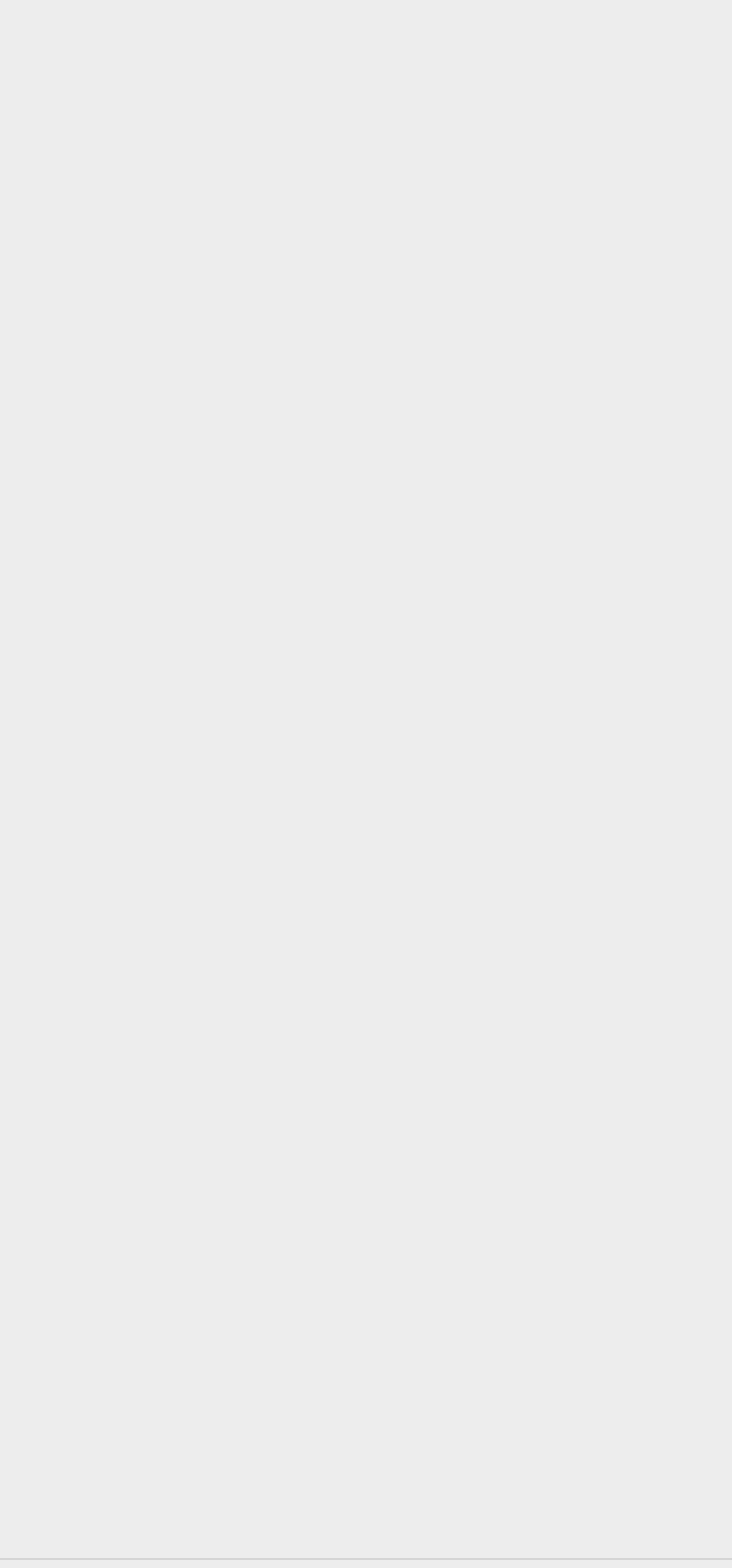What is the title of the first post?
Refer to the image and offer an in-depth and detailed answer to the question.

The first post is identified by the heading element 'Delicious Egg Salad for Sandwiches' with bounding box coordinates [0.397, 0.17, 0.949, 0.224].